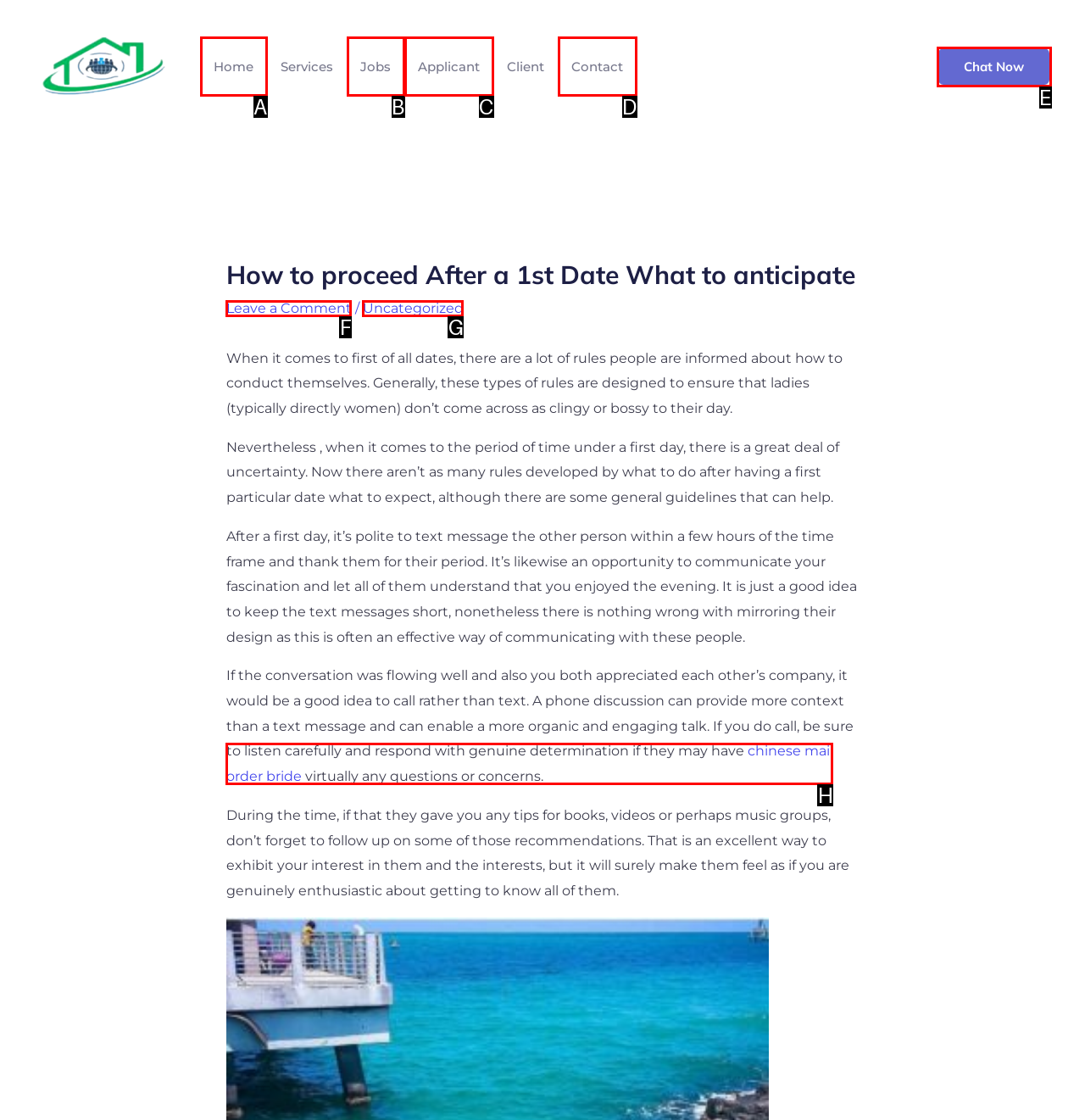From the description: Chat Now, select the HTML element that fits best. Reply with the letter of the appropriate option.

E